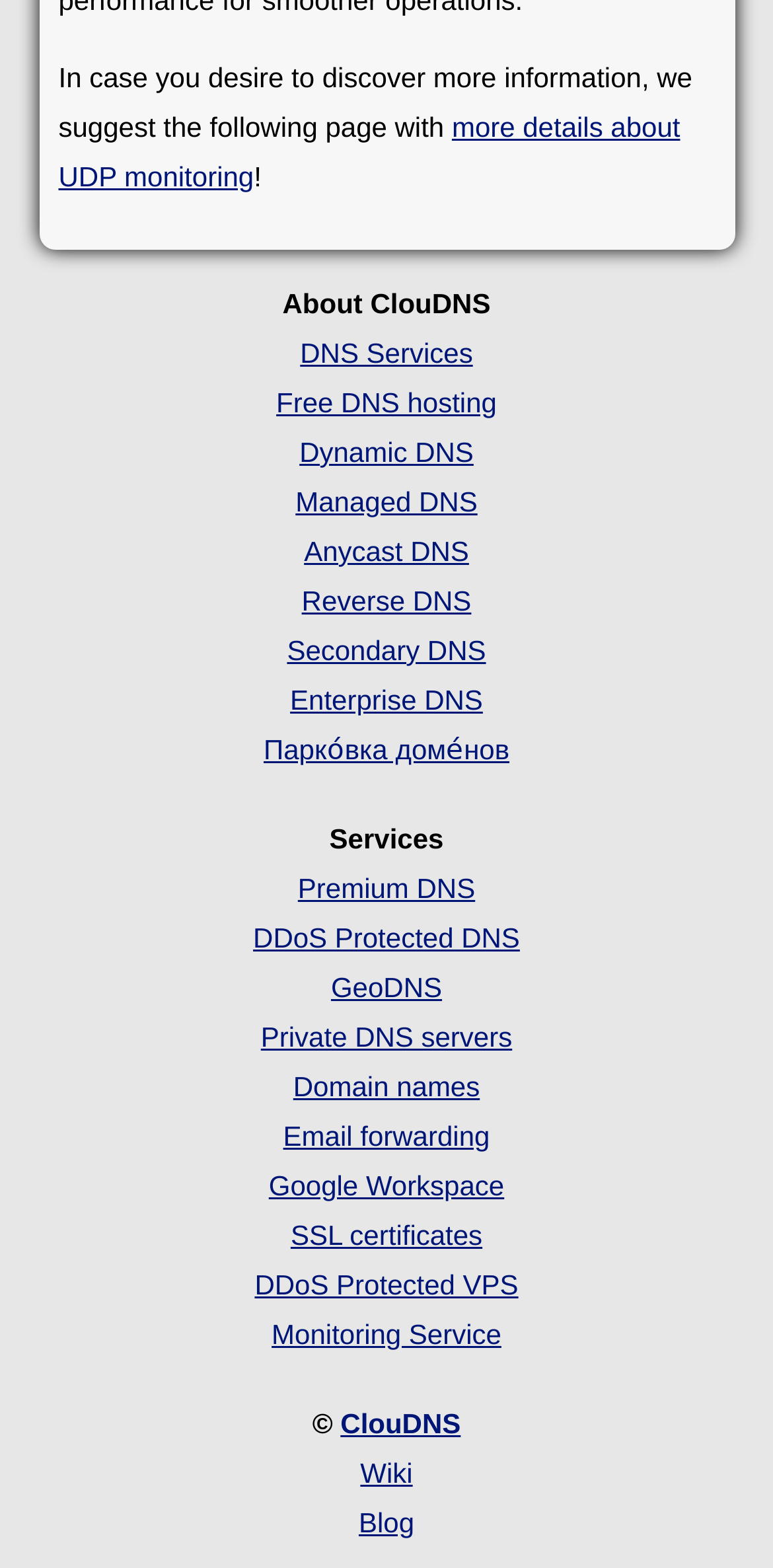Answer briefly with one word or phrase:
What is the first suggested page for more information?

more details about UDP monitoring